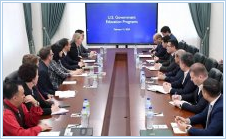Given the content of the image, can you provide a detailed answer to the question?
What is the purpose of the event?

The caption states that the event focuses on ongoing and planned American grants in education, which implies that the purpose of the event is to discuss and collaborate on education programs and projects in Uzbekistan.